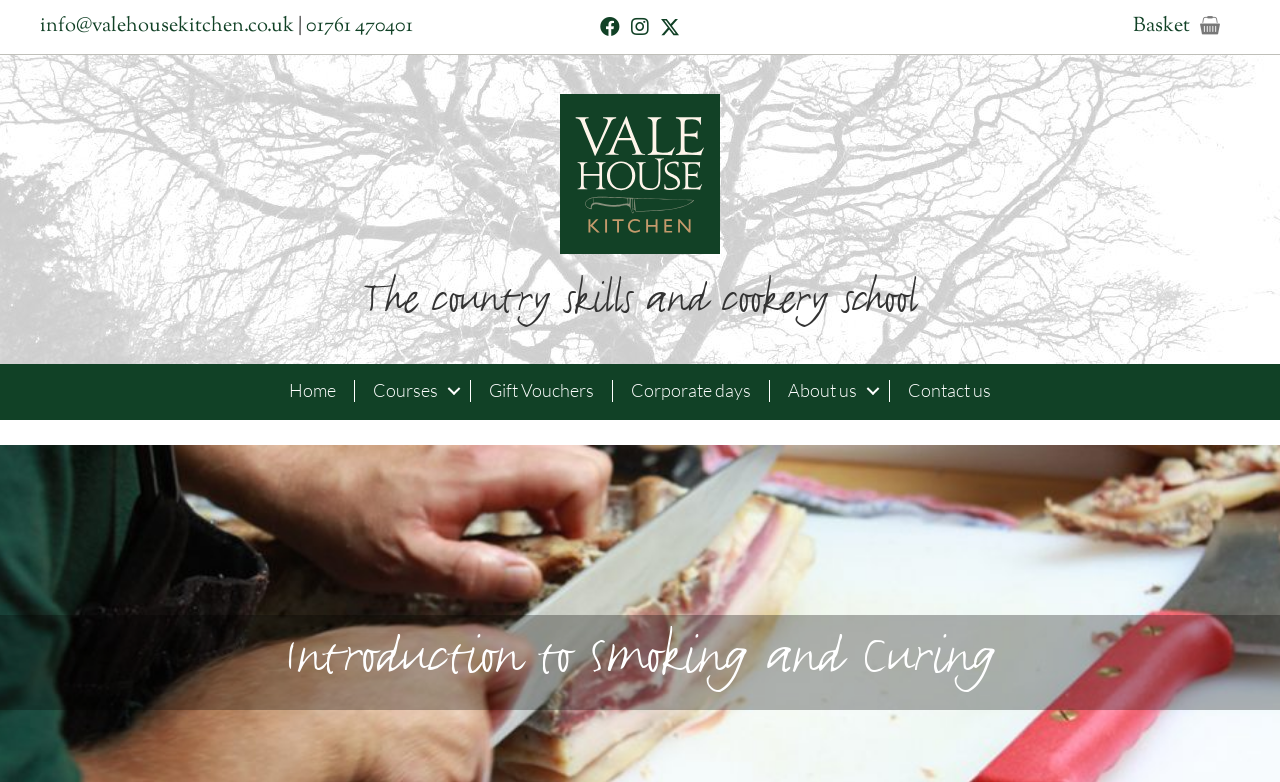How many navigation menu items are there?
Look at the image and answer the question with a single word or phrase.

6